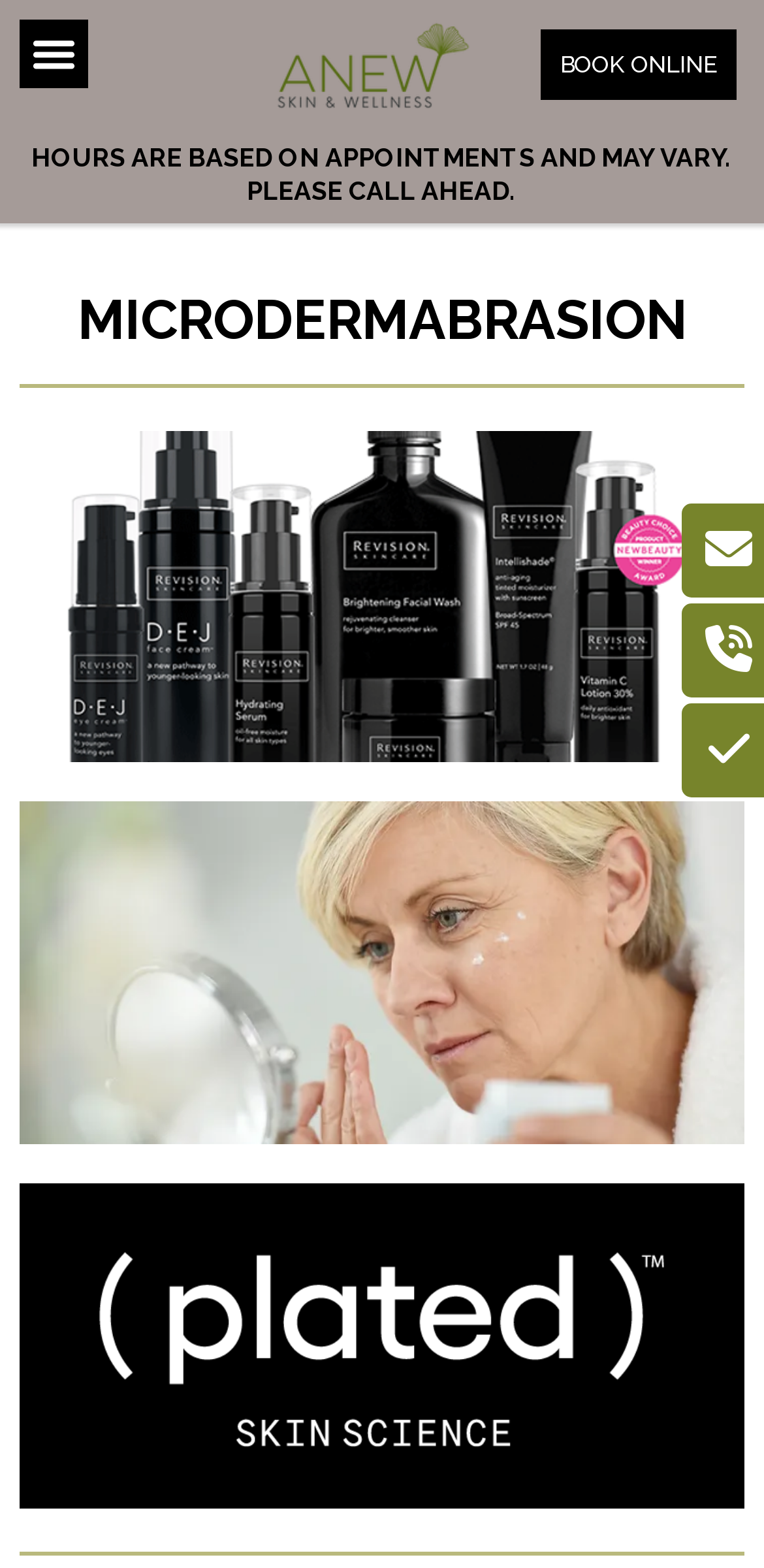Using the provided description: "BOOK ONLINE", find the bounding box coordinates of the corresponding UI element. The output should be four float numbers between 0 and 1, in the format [left, top, right, bottom].

[0.708, 0.019, 0.964, 0.064]